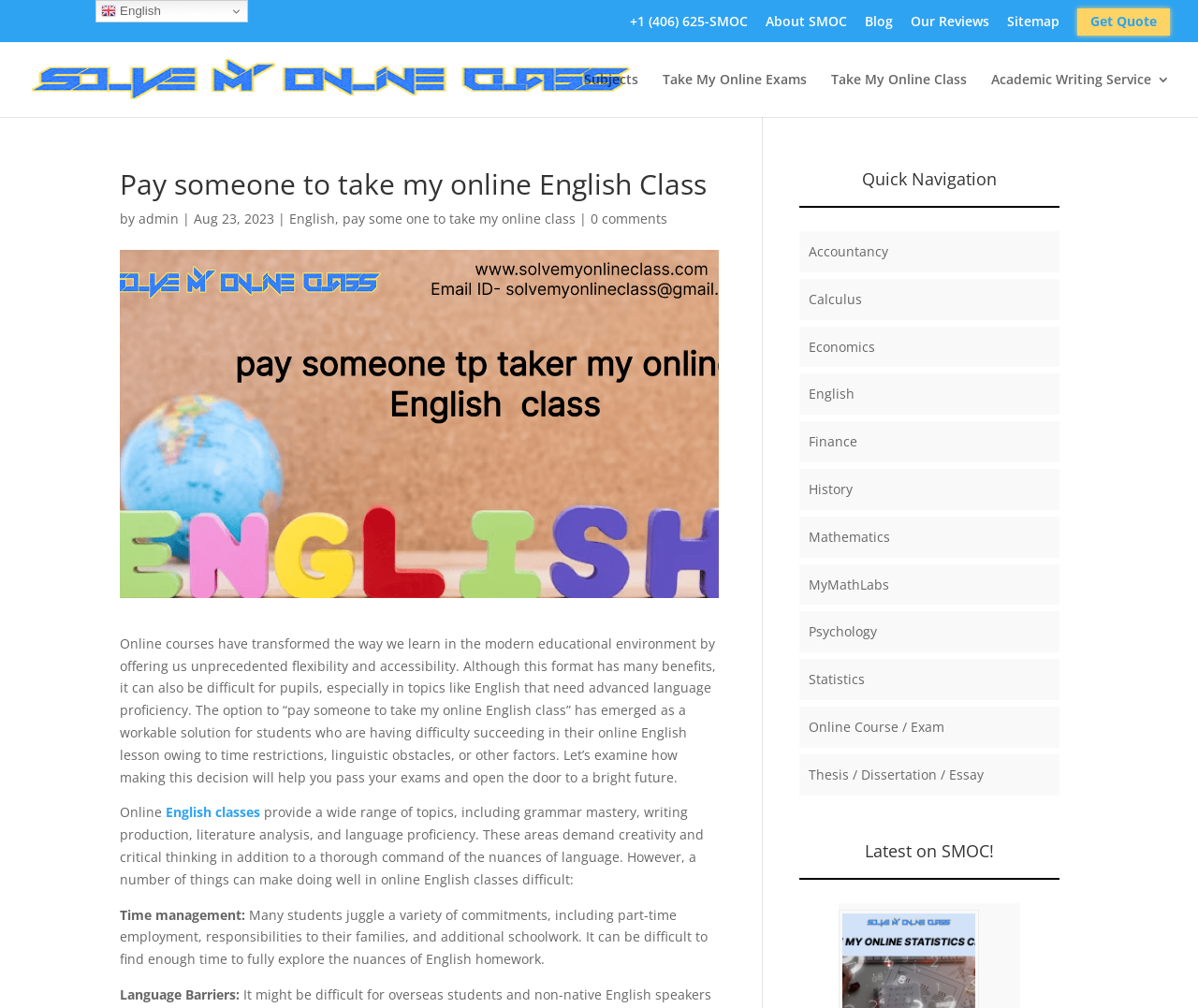Highlight the bounding box coordinates of the element you need to click to perform the following instruction: "Search for something."

[0.0, 0.041, 1.0, 0.042]